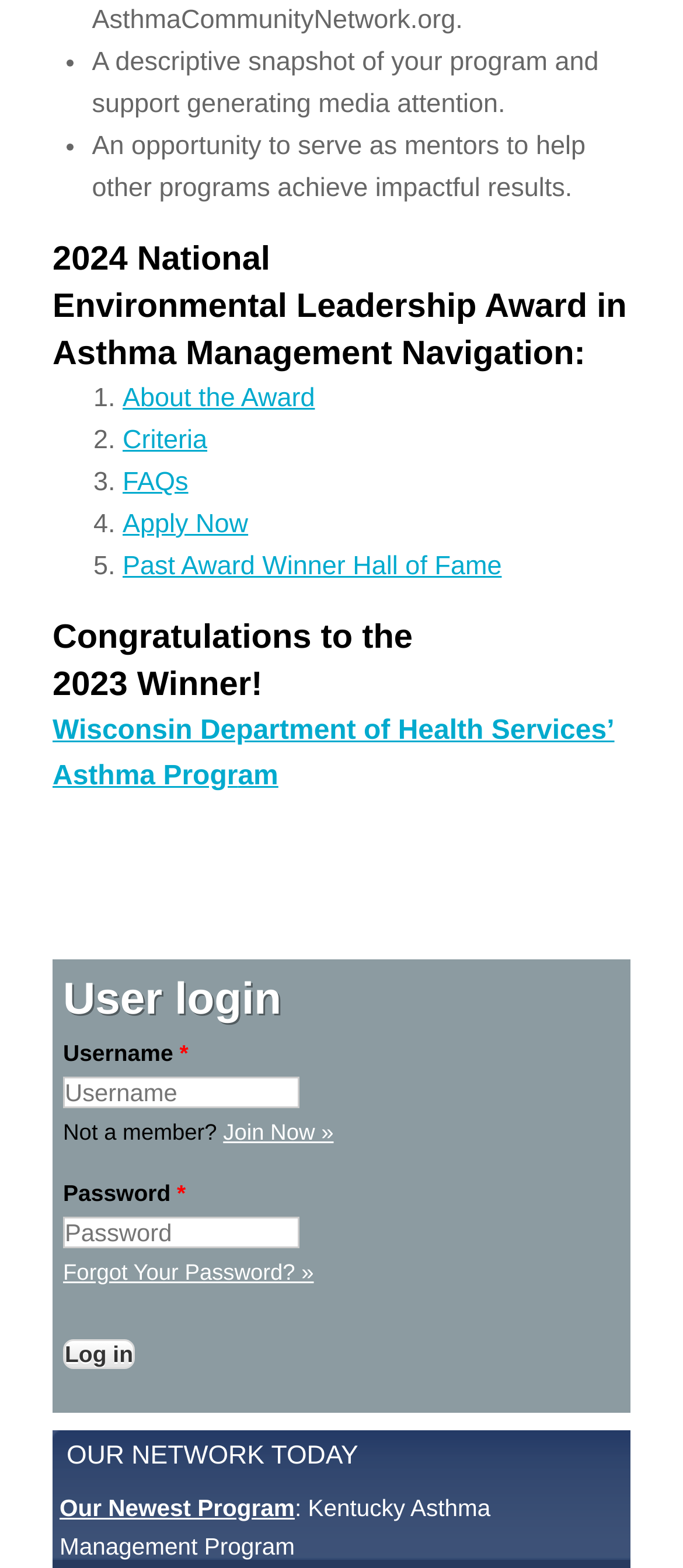Please provide a short answer using a single word or phrase for the question:
What is the name of the newest program?

Kentucky Asthma Management Program